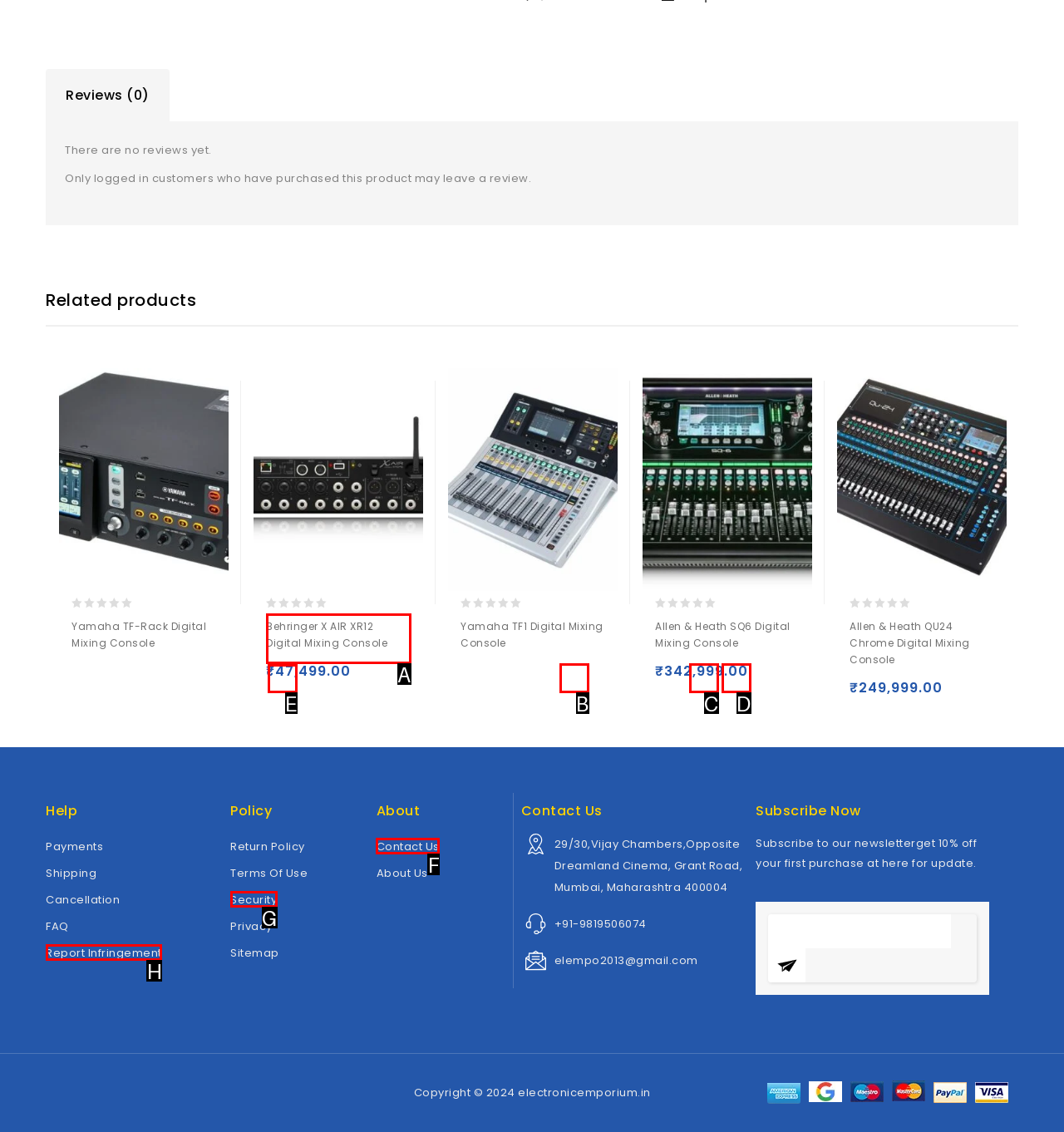Identify the letter of the option that should be selected to accomplish the following task: Add 'Behringer X AIR XR12 Digital Mixing Console' to cart. Provide the letter directly.

E